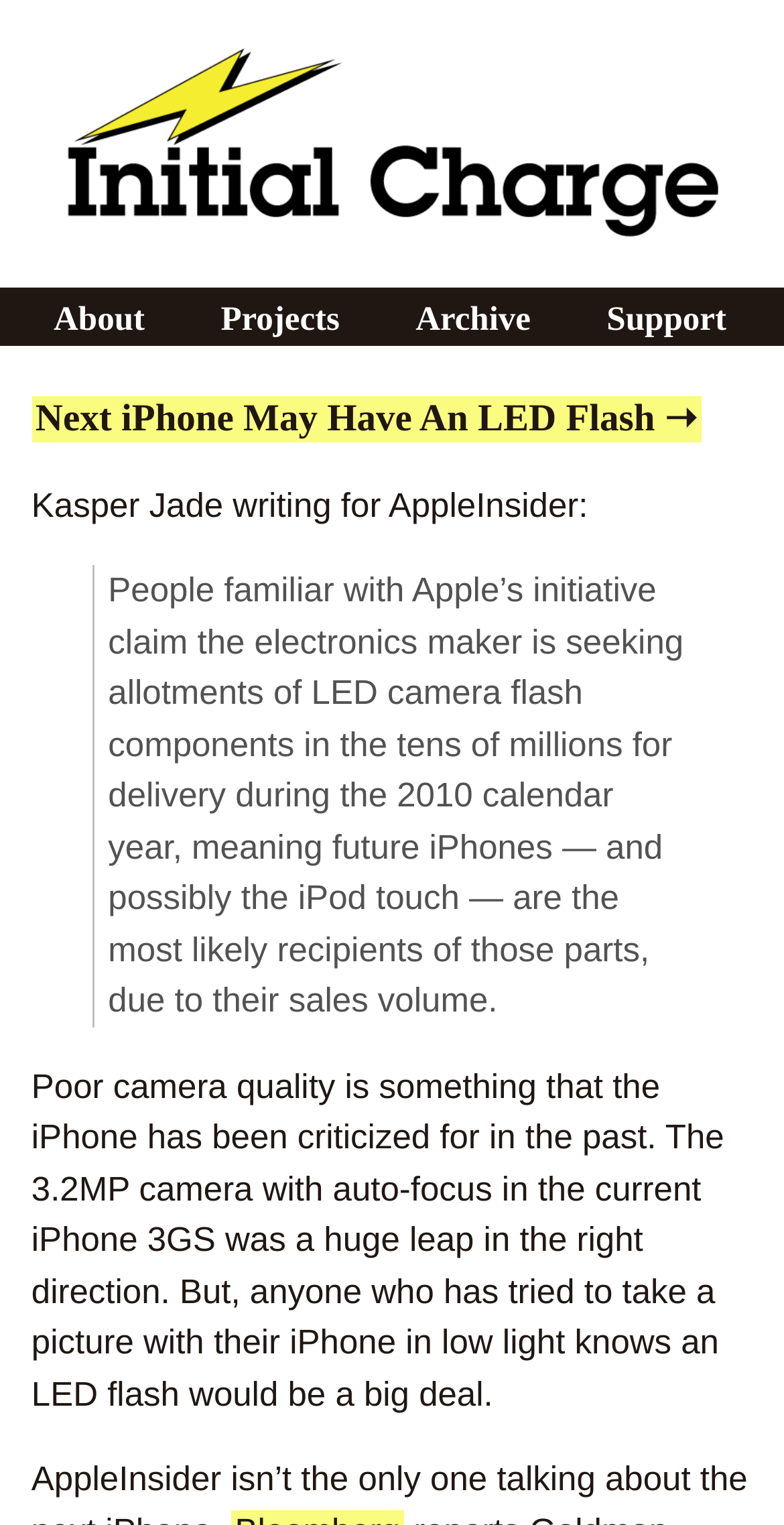Ascertain the bounding box coordinates for the UI element detailed here: "Projects". The coordinates should be provided as [left, top, right, bottom] with each value being a float between 0 and 1.

[0.282, 0.196, 0.433, 0.221]